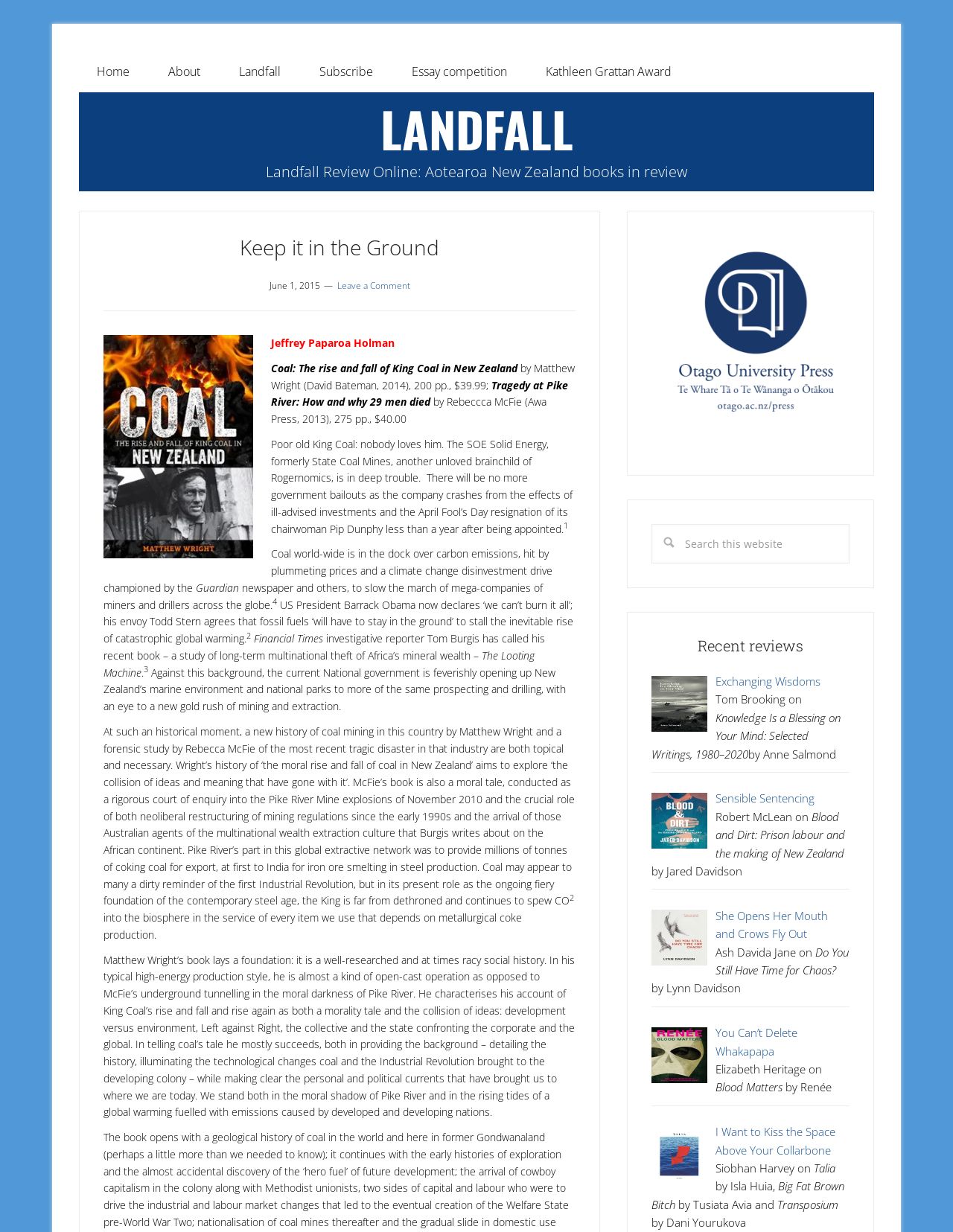Please determine the bounding box coordinates, formatted as (top-left x, top-left y, bottom-right x, bottom-right y), with all values as floating point numbers between 0 and 1. Identify the bounding box of the region described as: You Can’t Delete Whakapapa

[0.751, 0.832, 0.837, 0.859]